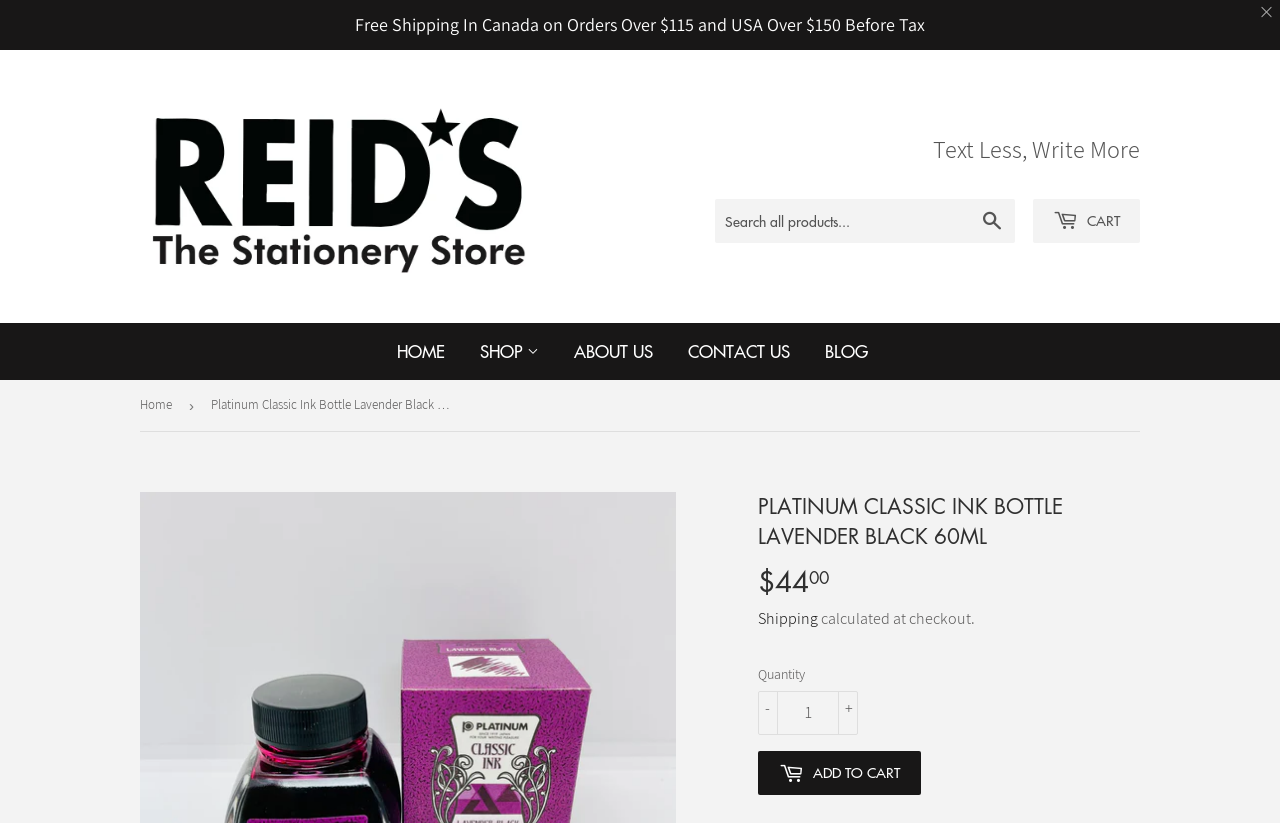Use a single word or phrase to answer this question: 
How many links are there in the navigation breadcrumbs?

2